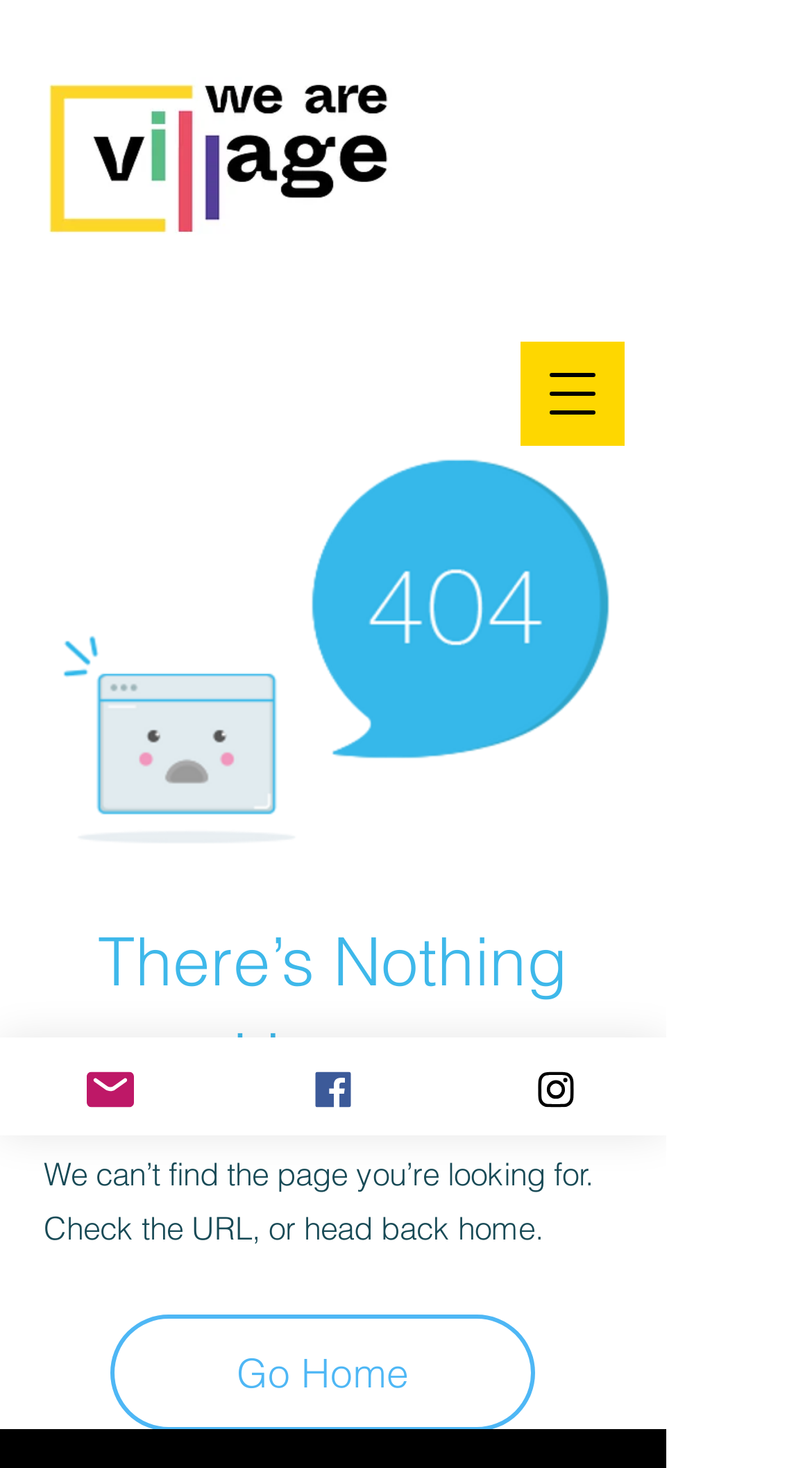Give a detailed account of the webpage's layout and content.

This webpage appears to be a 404 error page for the STRETCH FESTIVAL website. At the top right corner, there is a button to open the navigation menu. Below it, there is a large image that takes up most of the top section of the page, with a multicolored village theme.

The main content of the page is centered, with a heading that reads "There’s Nothing Here..." in a prominent font. Below the heading, there is a paragraph of text that explains that the page cannot be found, and suggests checking the URL or going back to the home page. 

To the left of the text, there is a large icon with a 404 error theme. At the bottom of the page, there are three social media links: Email, Facebook, and Instagram, each accompanied by a small icon. The links are aligned horizontally and take up the full width of the page.